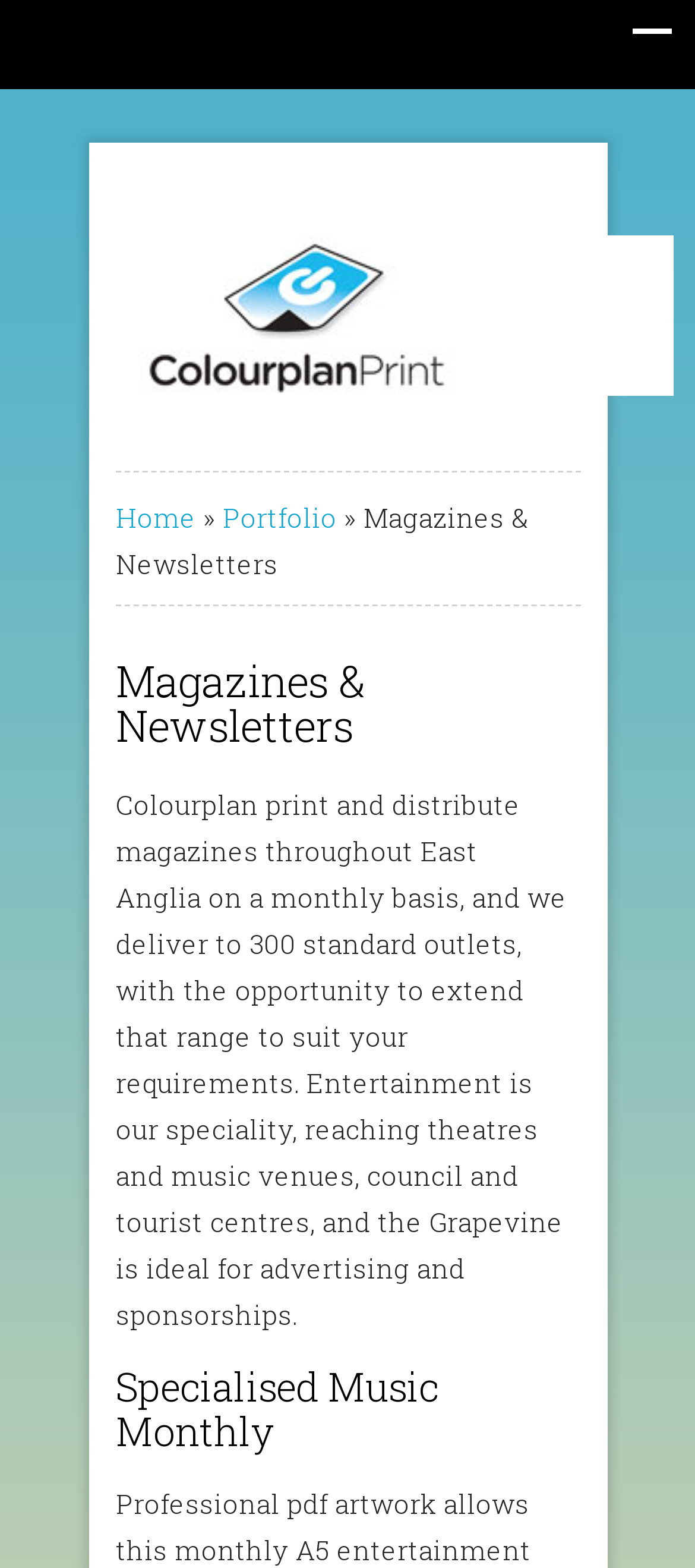Detail the various sections and features of the webpage.

The webpage is about Magazines and Newsletters by Colourplan Print. At the top right corner, there is a link to an unknown page. Below it, on the top left side, is the Colourplan Print logo, which is an image. Next to the logo, there are three links: "Home", "»", and "Portfolio", arranged horizontally. 

Below these links, there is a heading that reads "Magazines & Newsletters", which is also repeated as a static text. Underneath this heading, there is a paragraph of text that describes Colourplan Print's services, including printing and distributing magazines throughout East Anglia, and their speciality in entertainment, reaching various venues and centers.

Further down the page, there is another heading that reads "Specialised Music Monthly".